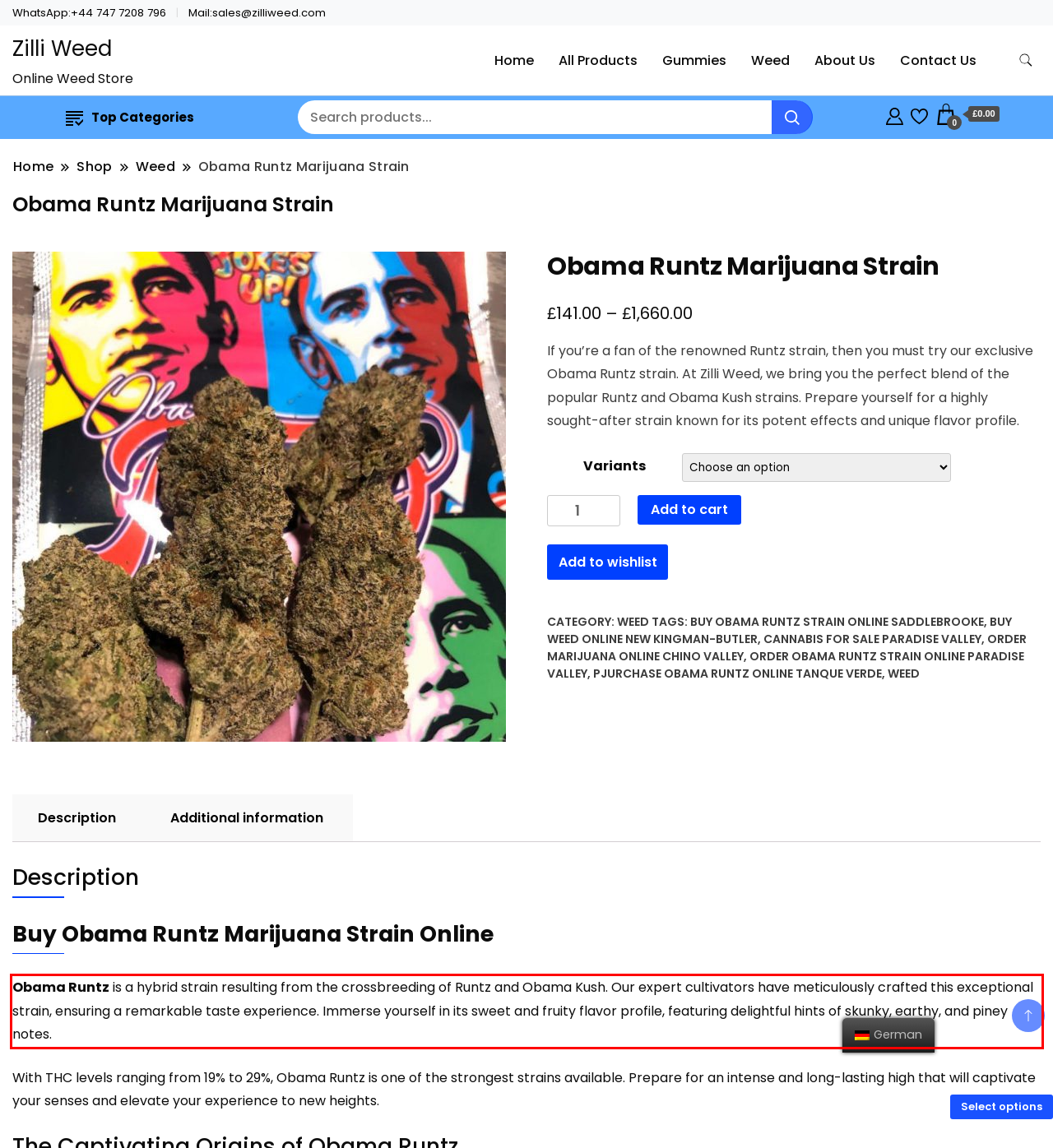The screenshot provided shows a webpage with a red bounding box. Apply OCR to the text within this red bounding box and provide the extracted content.

Obama Runtz is a hybrid strain resulting from the crossbreeding of Runtz and Obama Kush. Our expert cultivators have meticulously crafted this exceptional strain, ensuring a remarkable taste experience. Immerse yourself in its sweet and fruity flavor profile, featuring delightful hints of skunky, earthy, and piney notes.